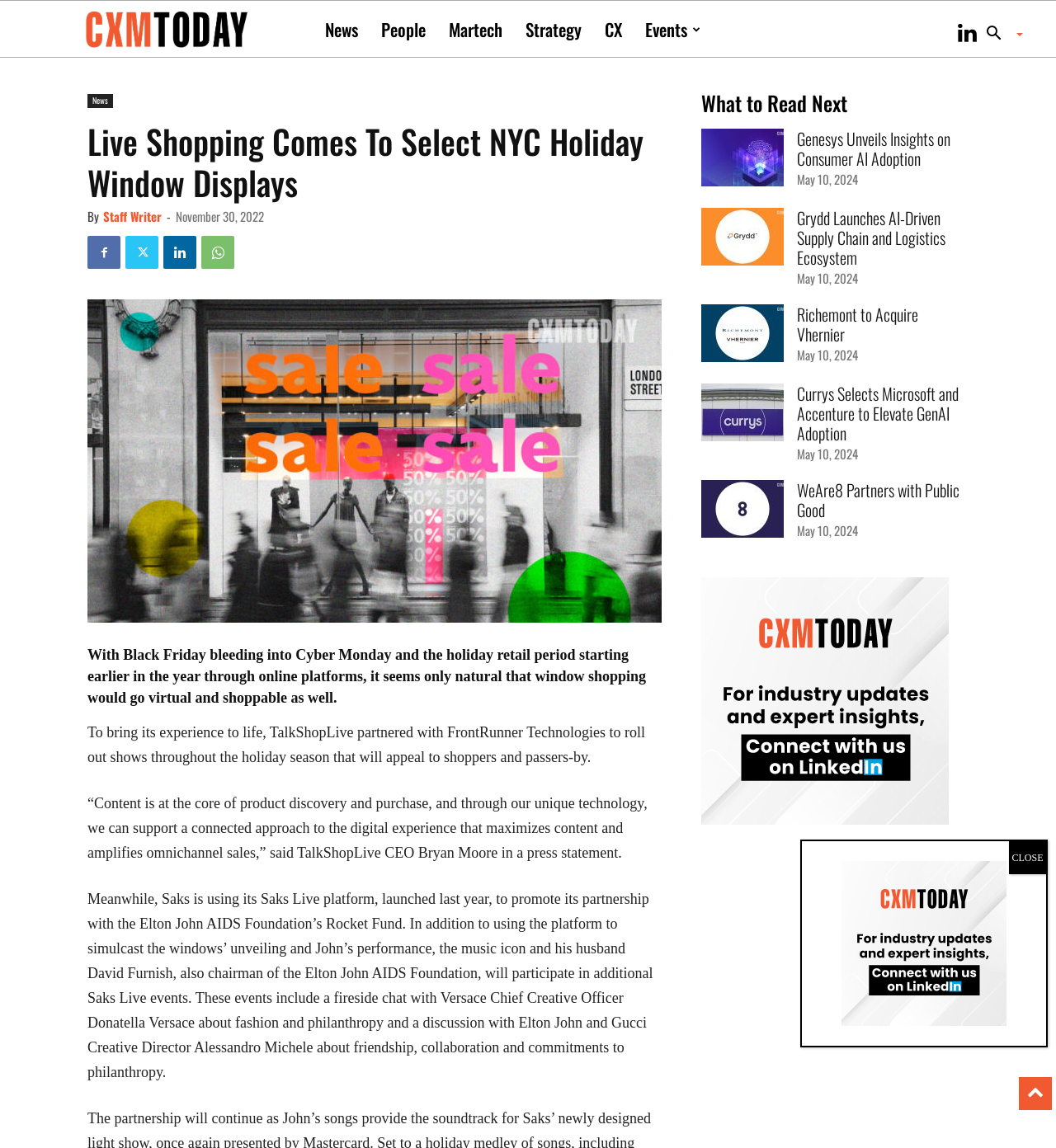Bounding box coordinates are specified in the format (top-left x, top-left y, bottom-right x, bottom-right y). All values are floating point numbers bounded between 0 and 1. Please provide the bounding box coordinate of the region this sentence describes: Report illegal content

None